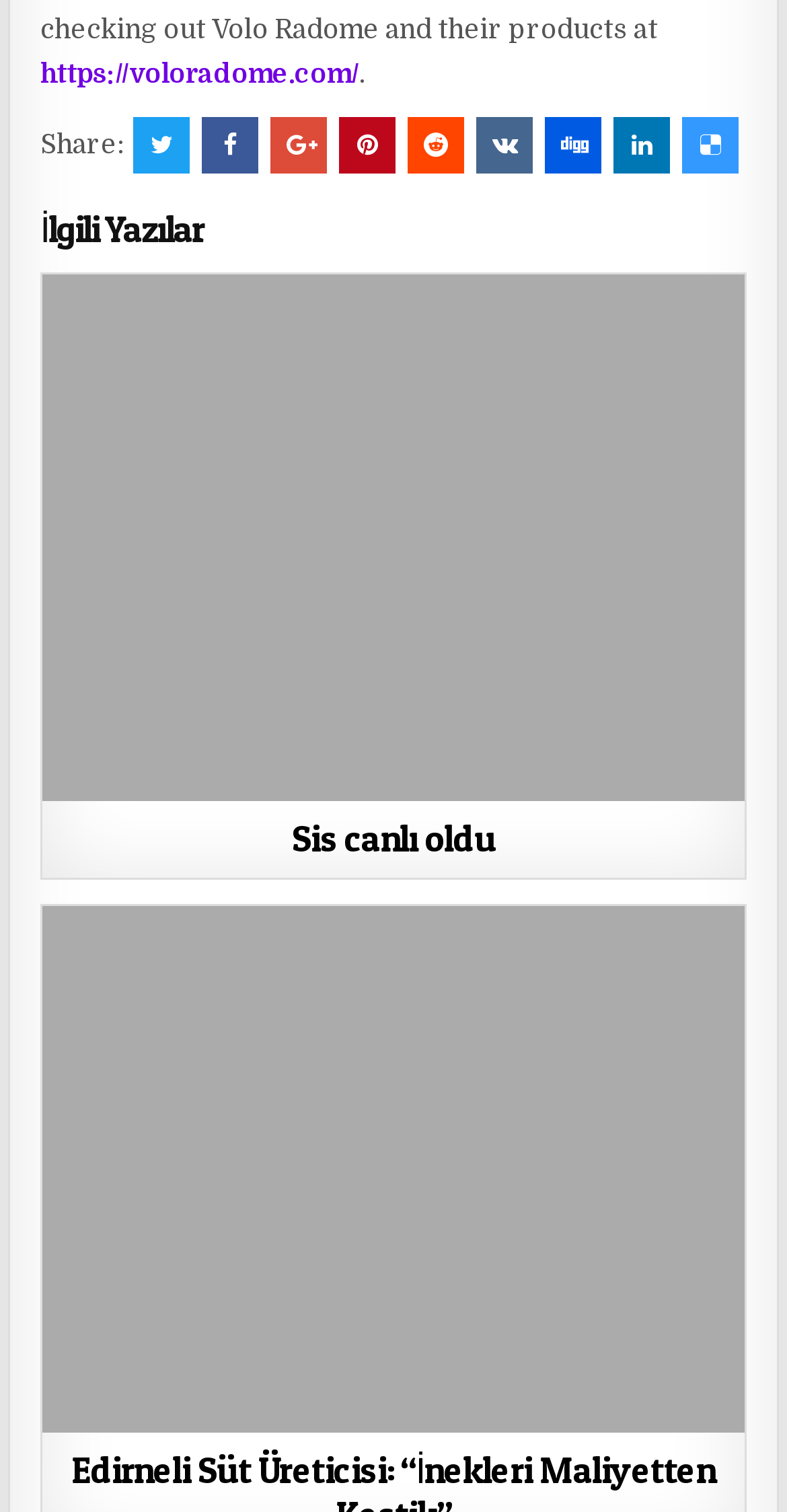How many articles are listed on the webpage?
Refer to the screenshot and answer in one word or phrase.

2